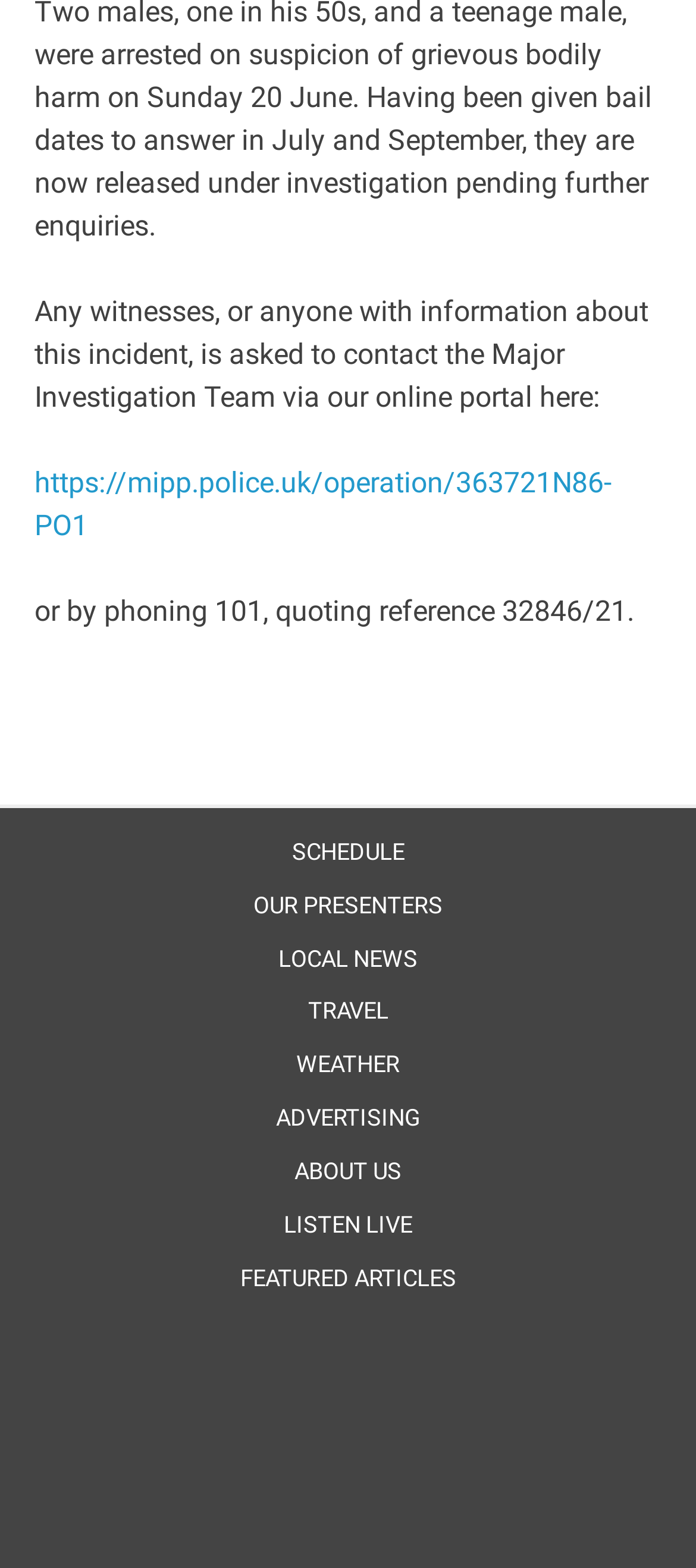How many links are present in the webpage?
Refer to the image and respond with a one-word or short-phrase answer.

10